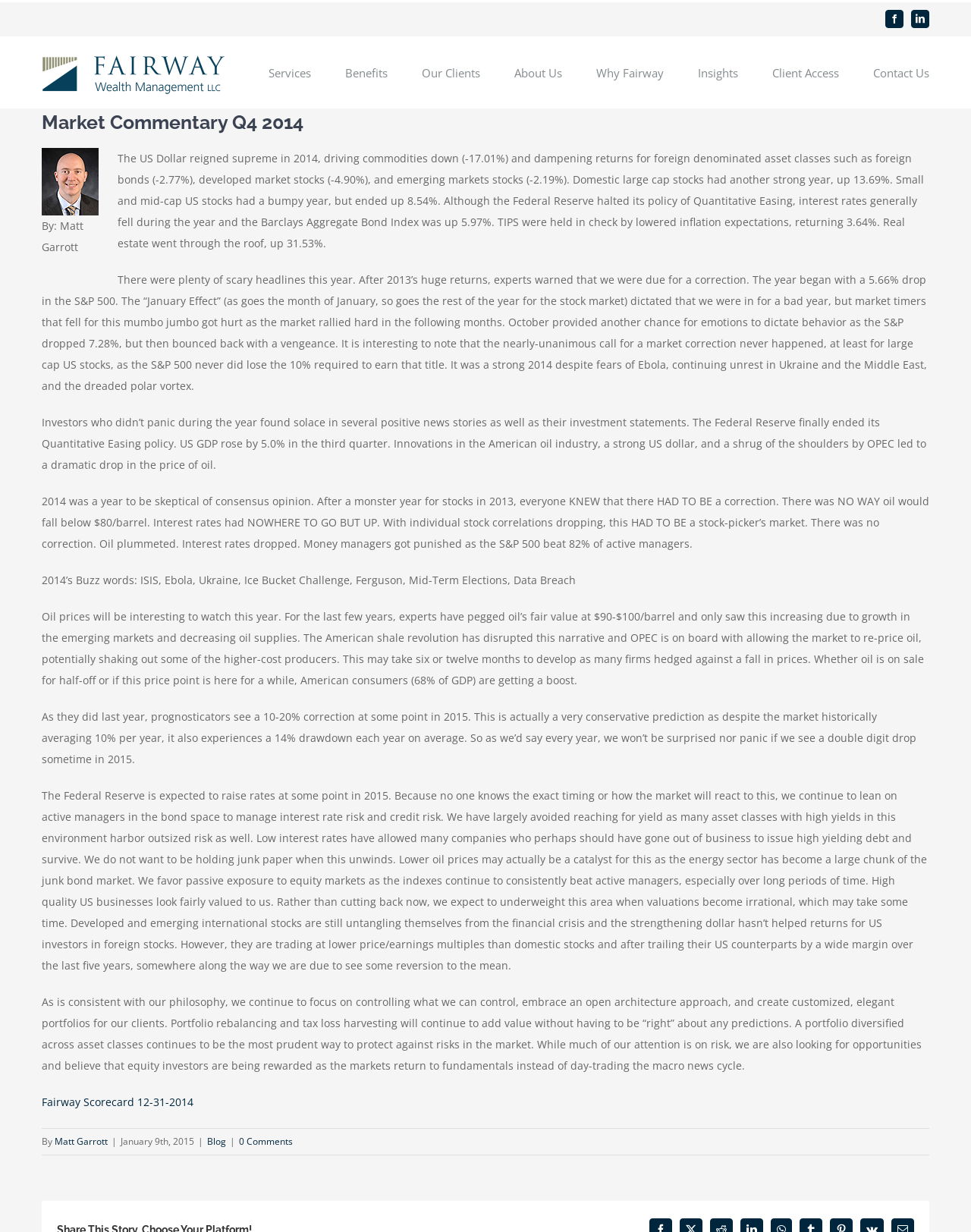Please give a succinct answer using a single word or phrase:
How many links are there in the main menu?

8